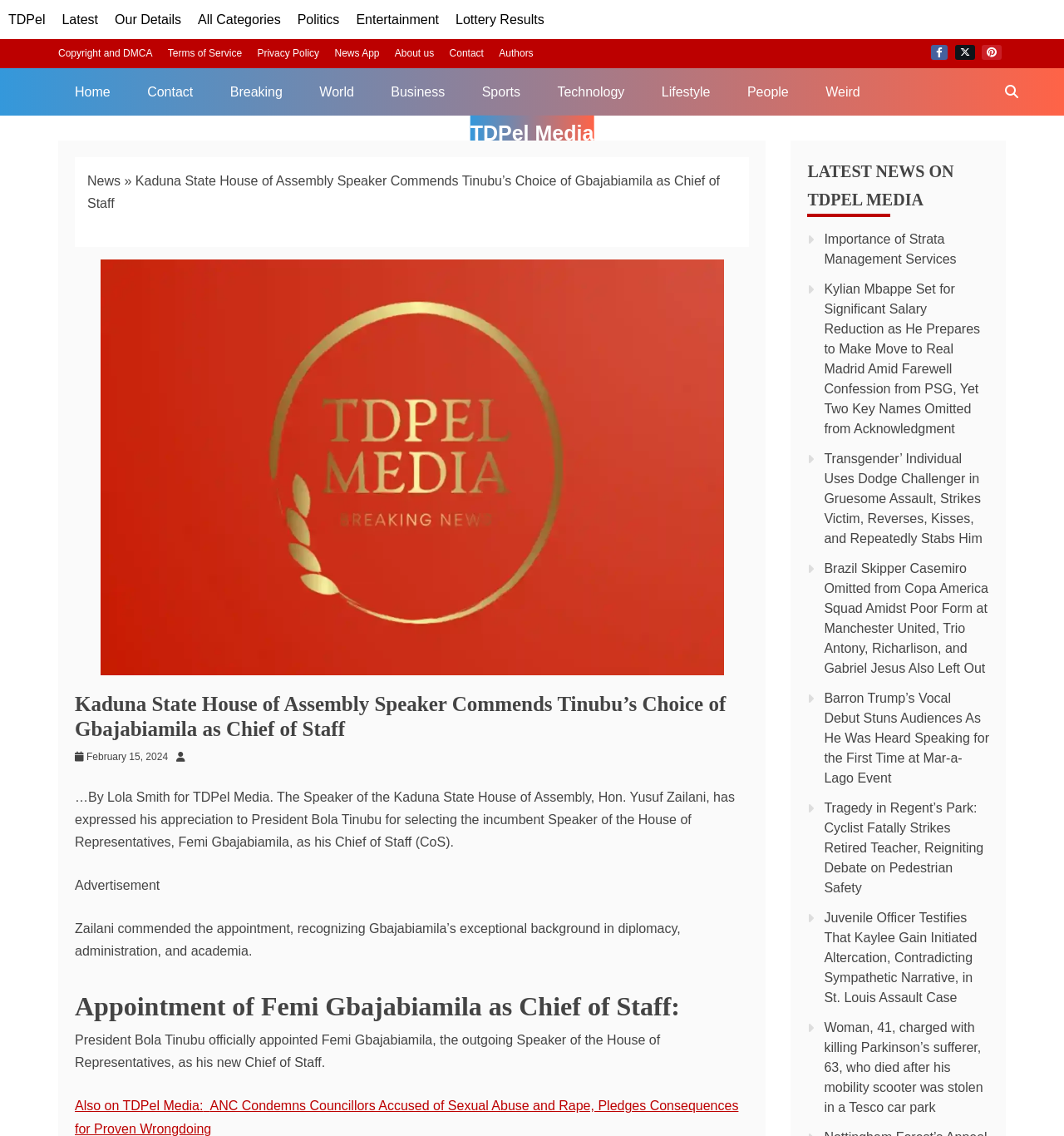Use a single word or phrase to answer the question: How many latest news articles are displayed on the webpage?

7